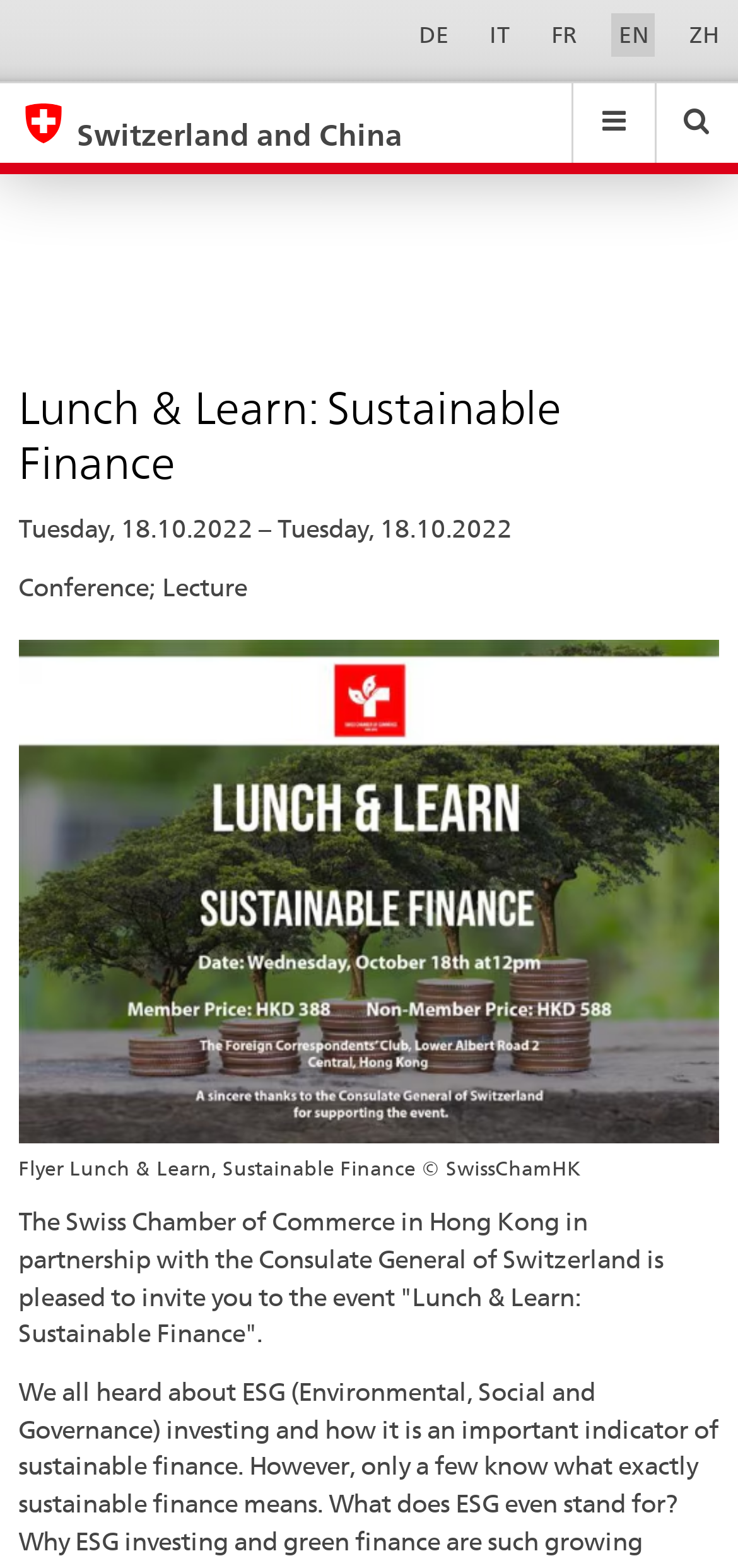What languages are available on this website?
Look at the screenshot and respond with one word or a short phrase.

Six languages